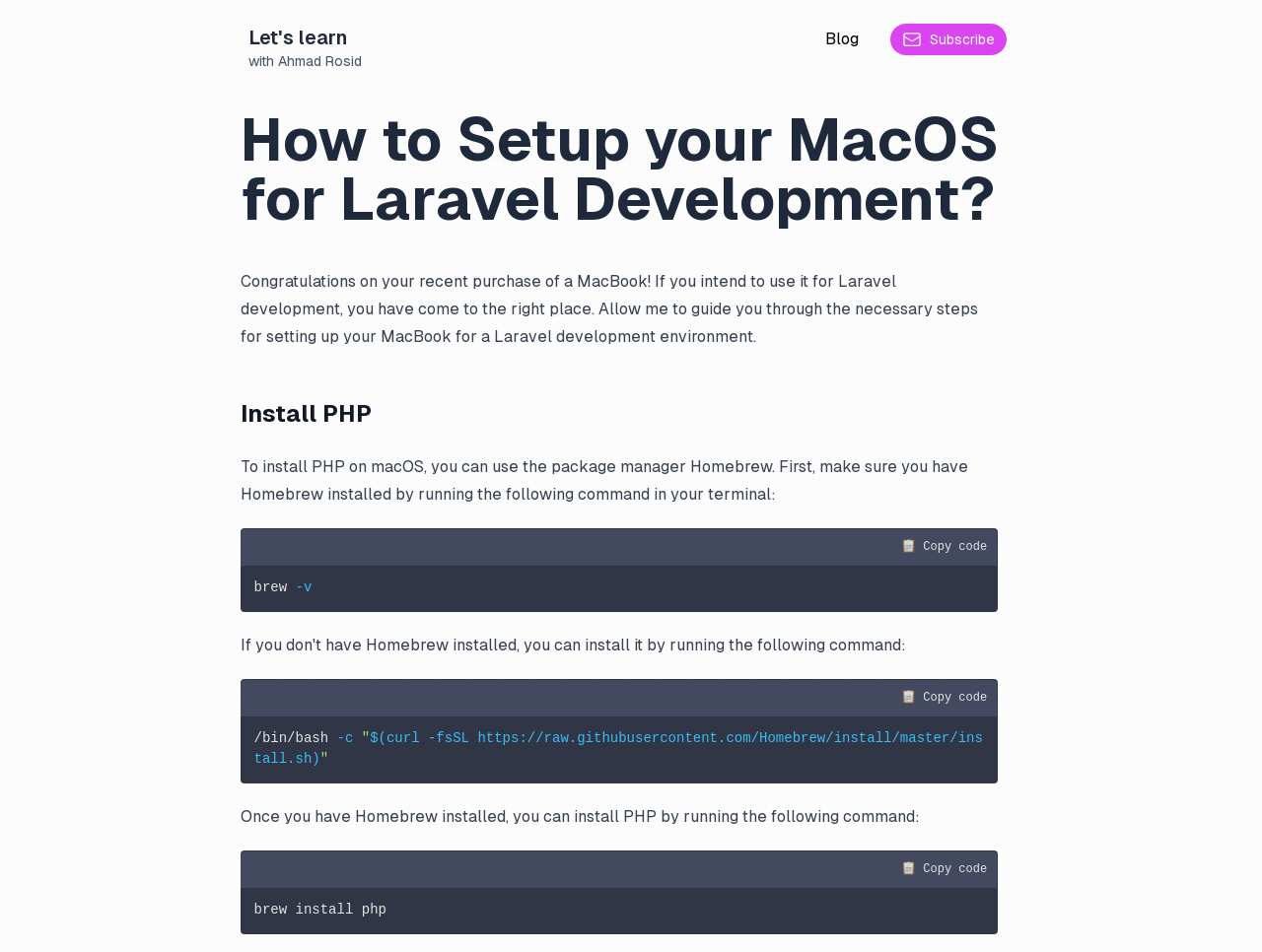What is the command to install PHP using Homebrew?
Please provide a single word or phrase as the answer based on the screenshot.

brew install php